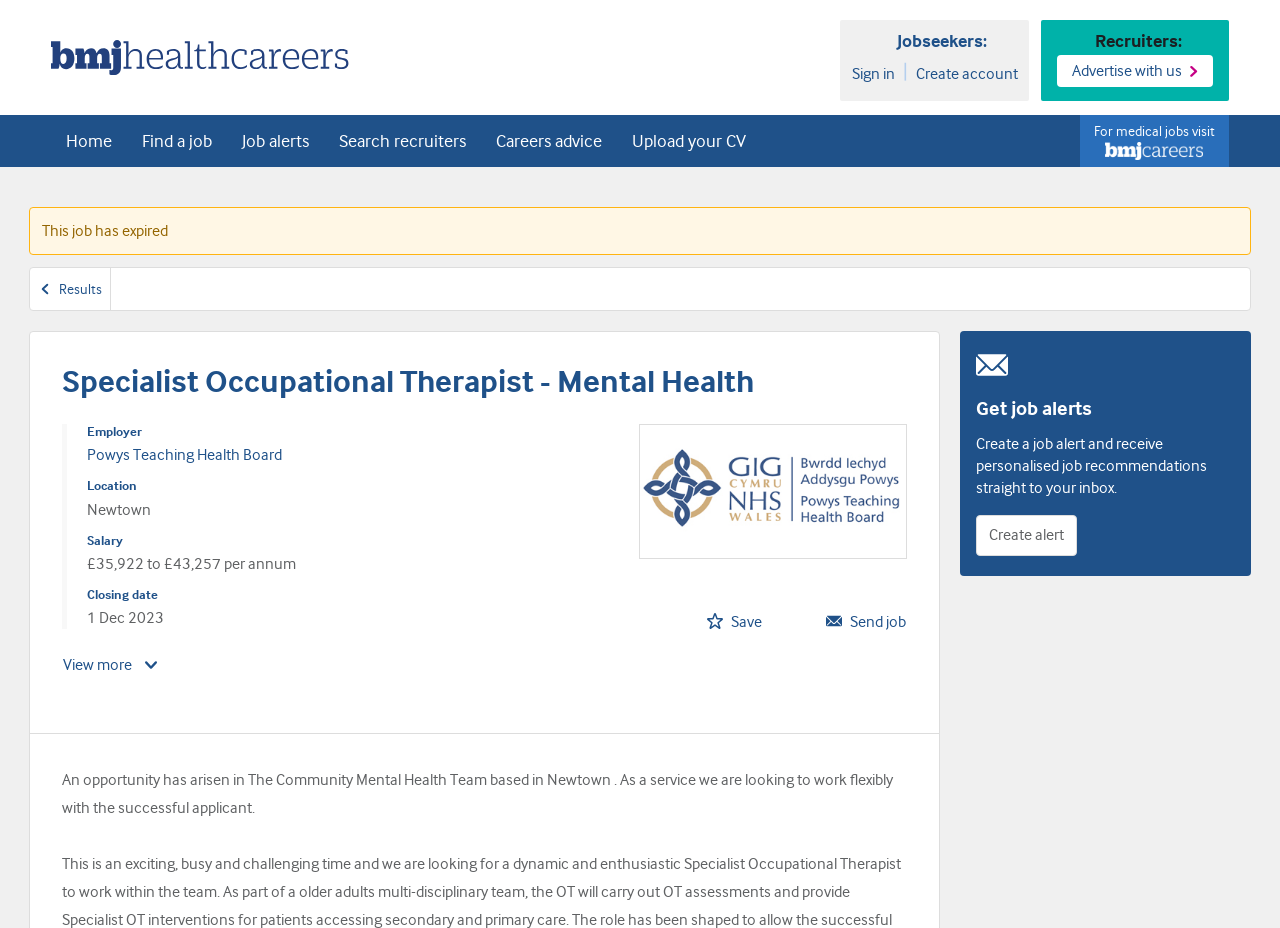Write a detailed summary of the webpage, including text, images, and layout.

This webpage is a job posting for a Specialist Occupational Therapist - Mental Health position with Powys Teaching Health Board in Newtown. At the top of the page, there is a navigation menu with links to the homepage, job search, job alerts, and careers advice. Below the navigation menu, there is a banner with a logo and a link to advertise with the website.

The main content of the page is divided into sections. The first section displays the job title and employer, with a link to the employer's website. Below this, there is a description list with details about the job, including the location, salary, and closing date.

To the right of the description list, there is a button to view more information about the job. Below this, there is a section with a link to the employer's website and a button to save the job to a shortlist. There is also a link to send the job to someone else.

Further down the page, there is a section with a brief job description and a heading that says "Get job alerts." This section encourages users to create a job alert to receive personalized job recommendations via email. There is a link to create an alert below this section.

At the very top of the page, there is a sign-in link and a link to create an account, separated by a vertical bar. There is also a link to advertise with the website, accompanied by an icon.